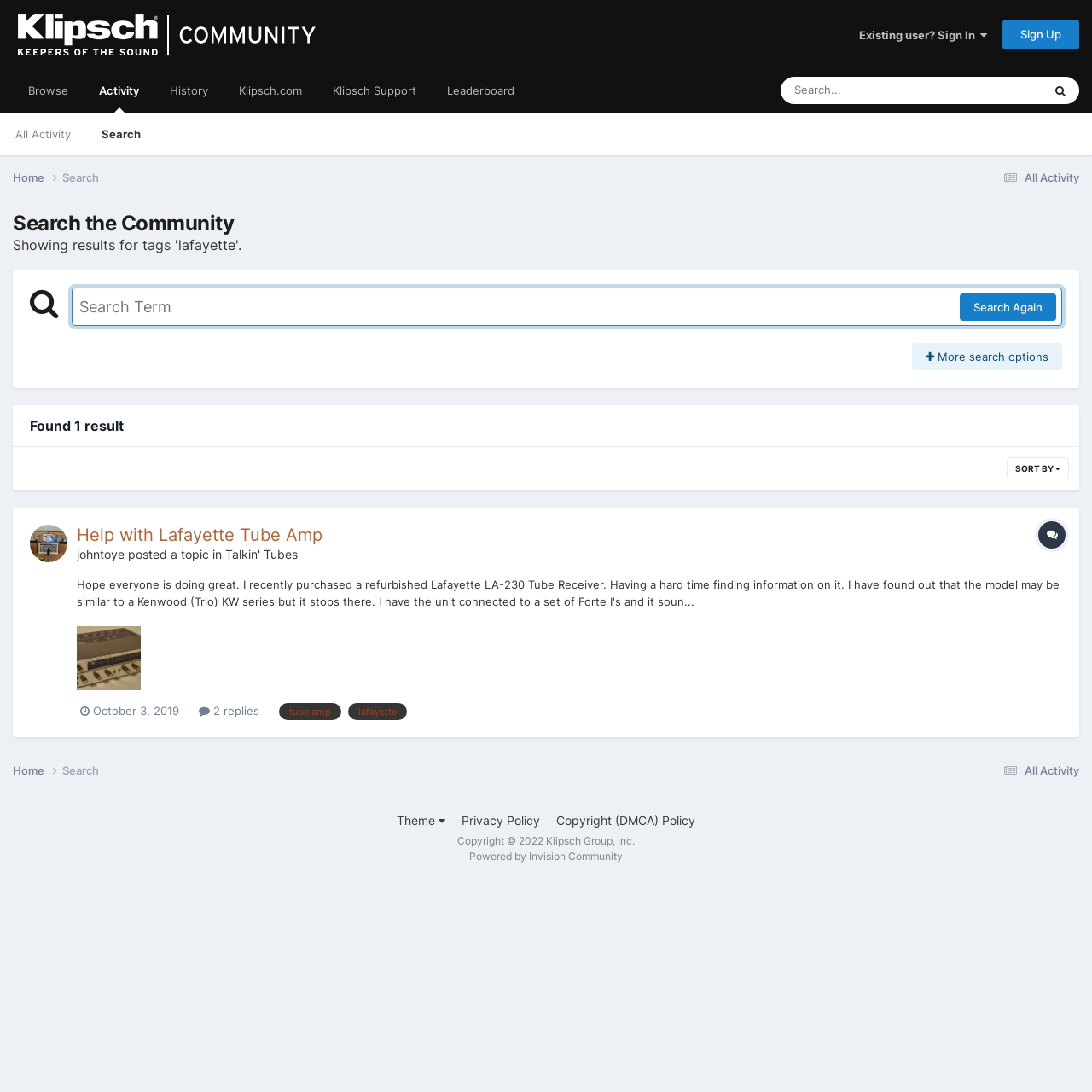Determine the bounding box coordinates of the clickable element to achieve the following action: 'Filter search results'. Provide the coordinates as four float values between 0 and 1, formatted as [left, top, right, bottom].

[0.922, 0.418, 0.979, 0.439]